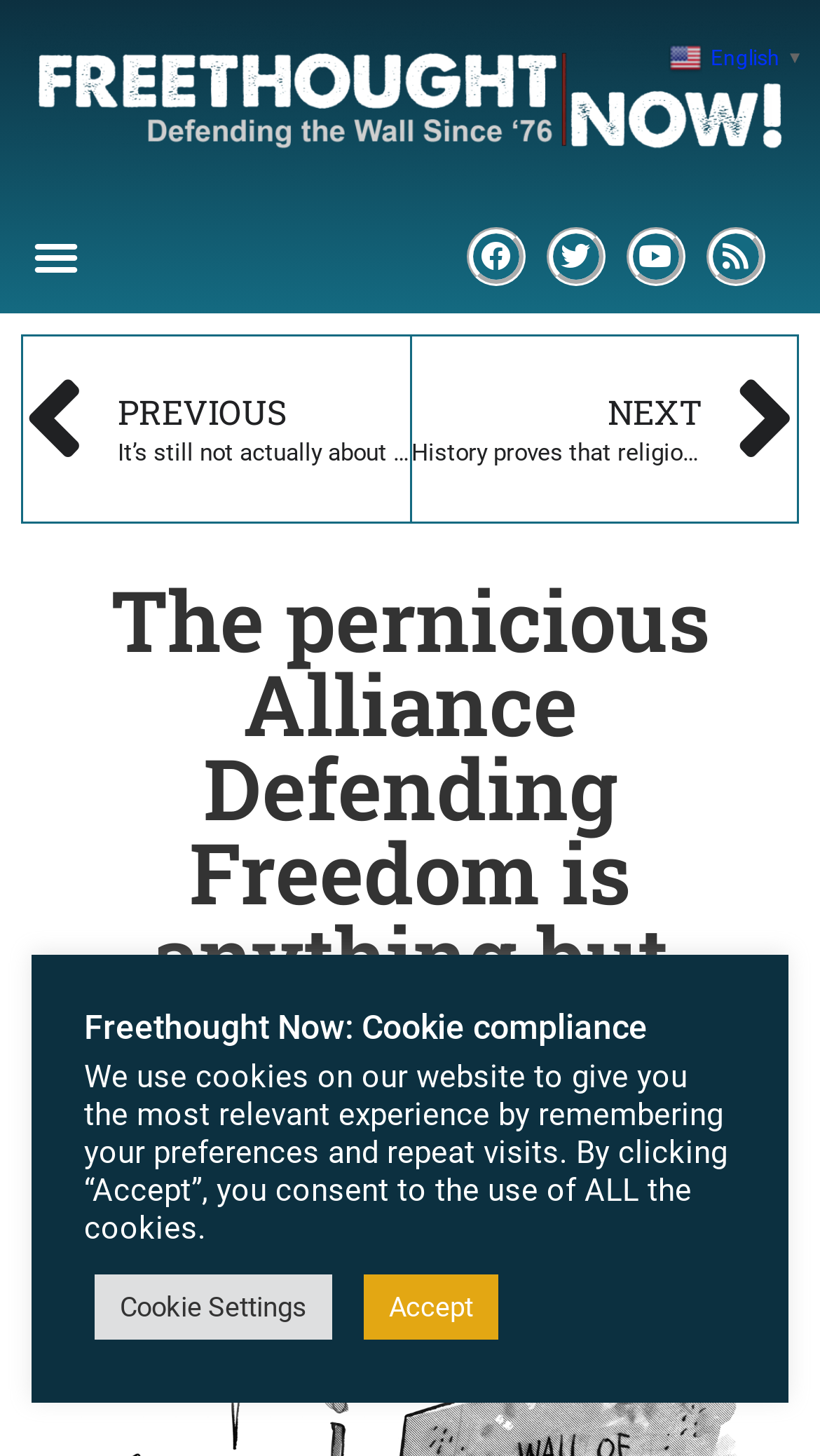Reply to the question below using a single word or brief phrase:
What is the date of the article?

January 3, 2024